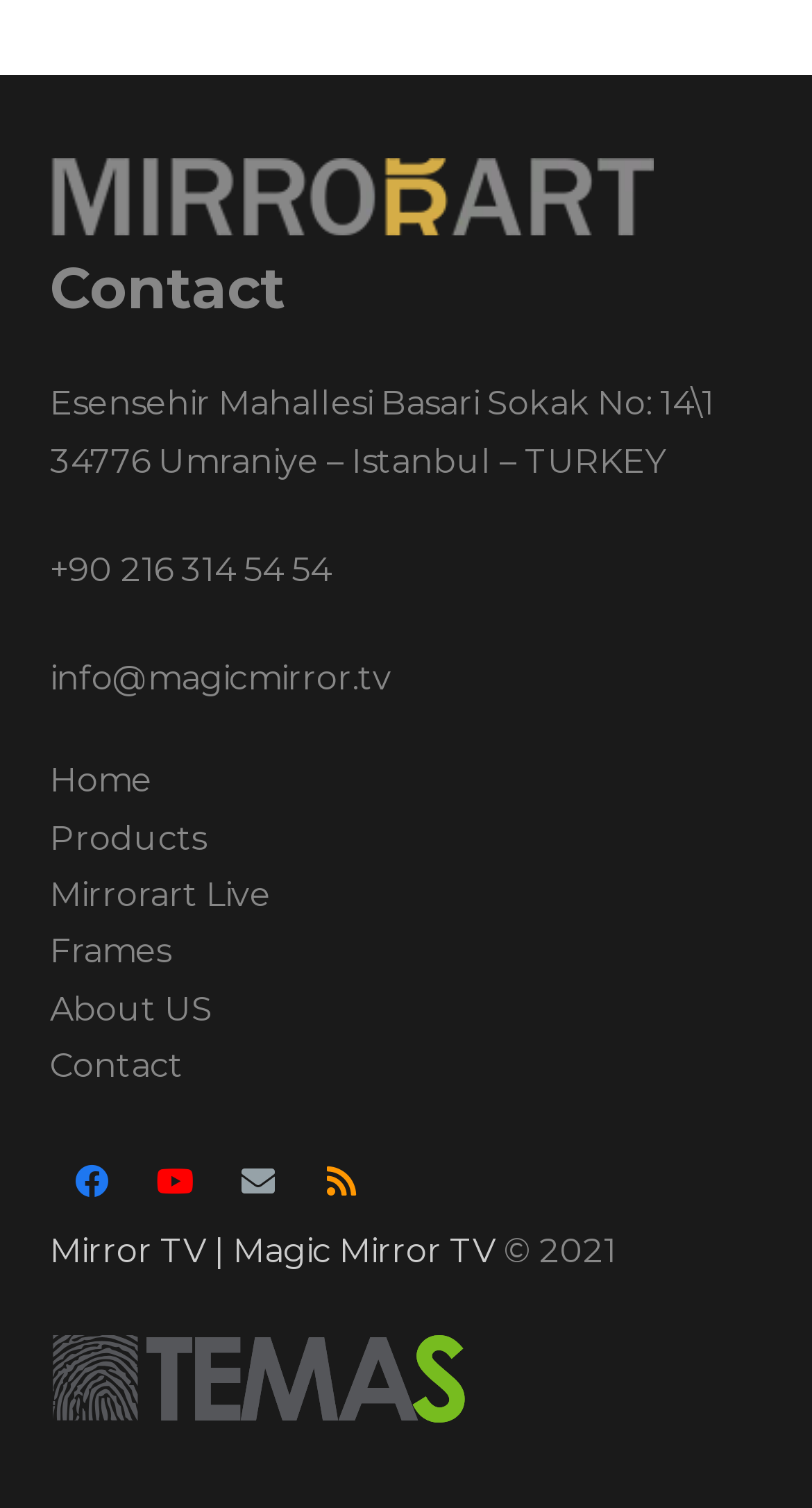What is the email address of Magic Mirror TV? Observe the screenshot and provide a one-word or short phrase answer.

info@magicmirror.tv